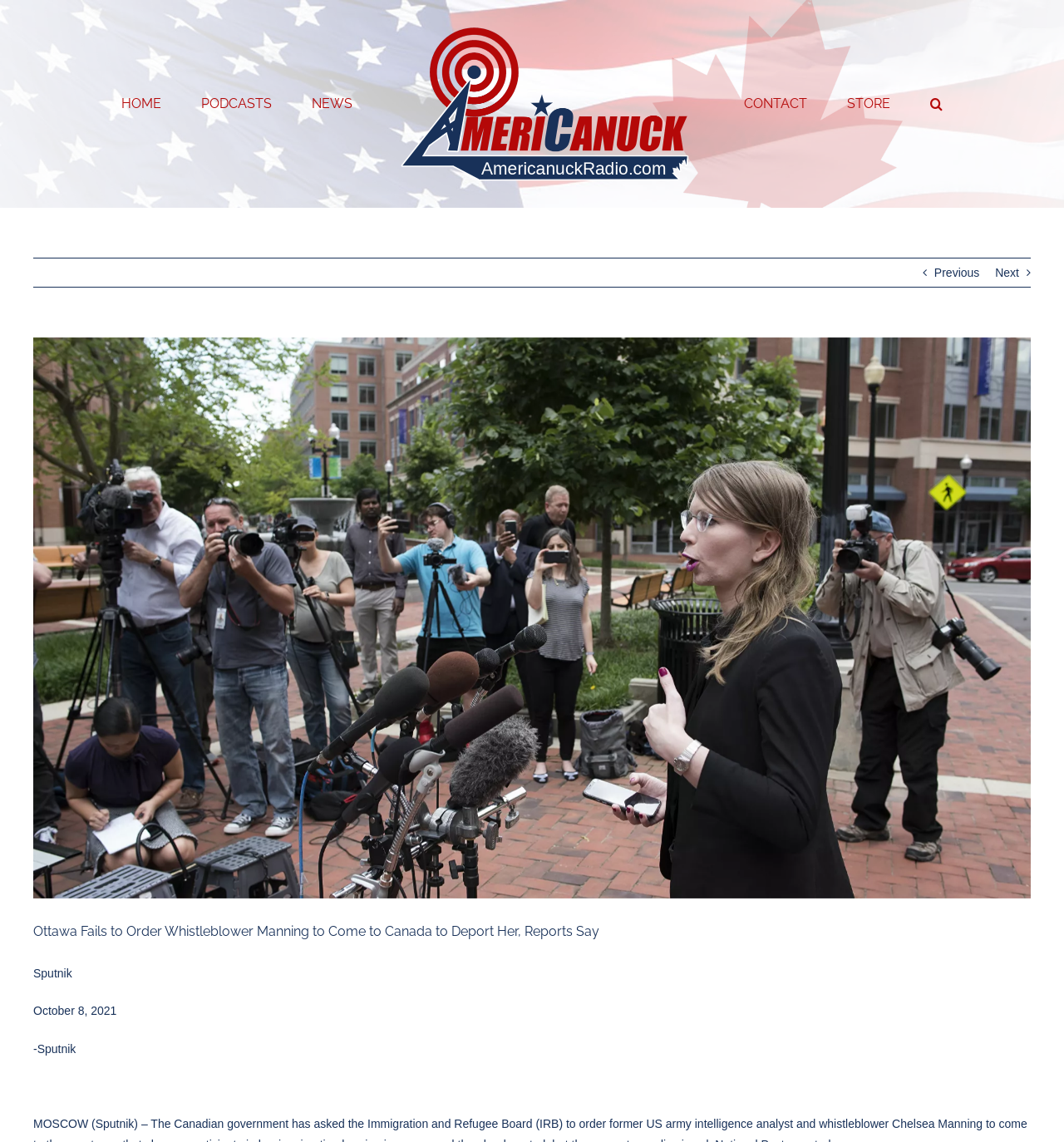Review the image closely and give a comprehensive answer to the question: What is the name of the radio station?

I found the answer by looking at the logo link in the navigation menu, which has a bounding box coordinate of [0.369, 0.023, 0.662, 0.159] and an OCR text of 'Americanuck Radio Logo'.